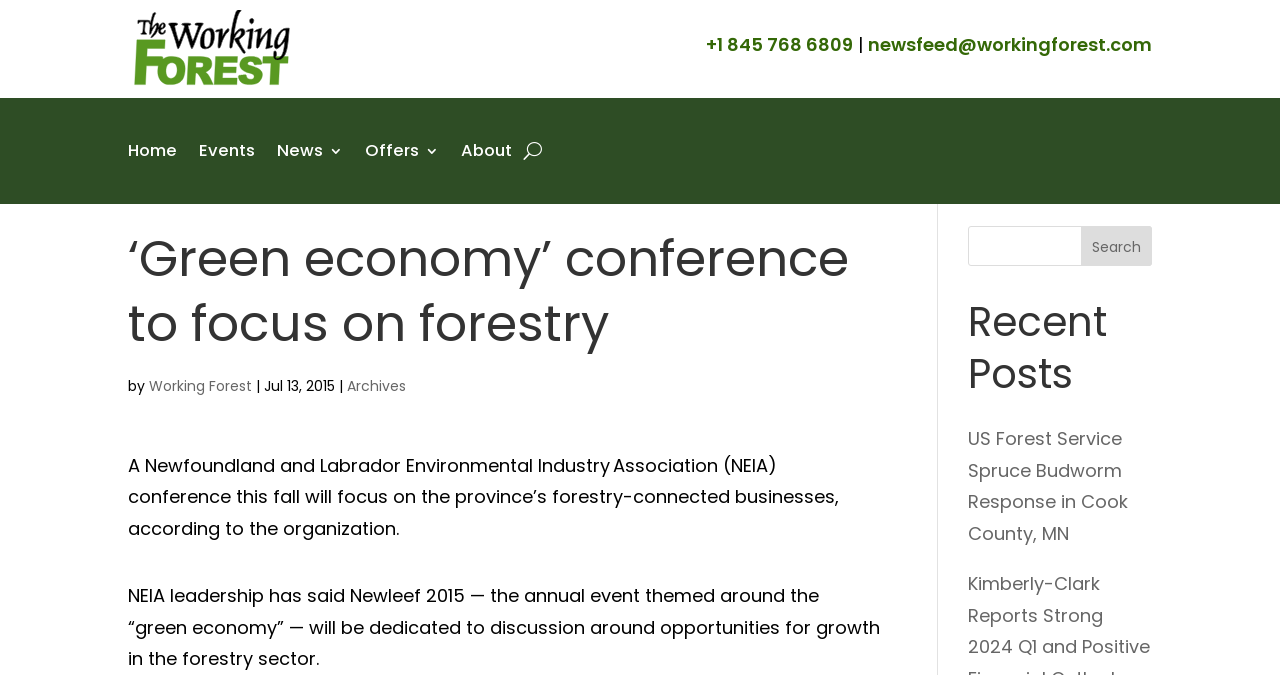Identify the bounding box coordinates of the element to click to follow this instruction: 'Search for something'. Ensure the coordinates are four float values between 0 and 1, provided as [left, top, right, bottom].

None